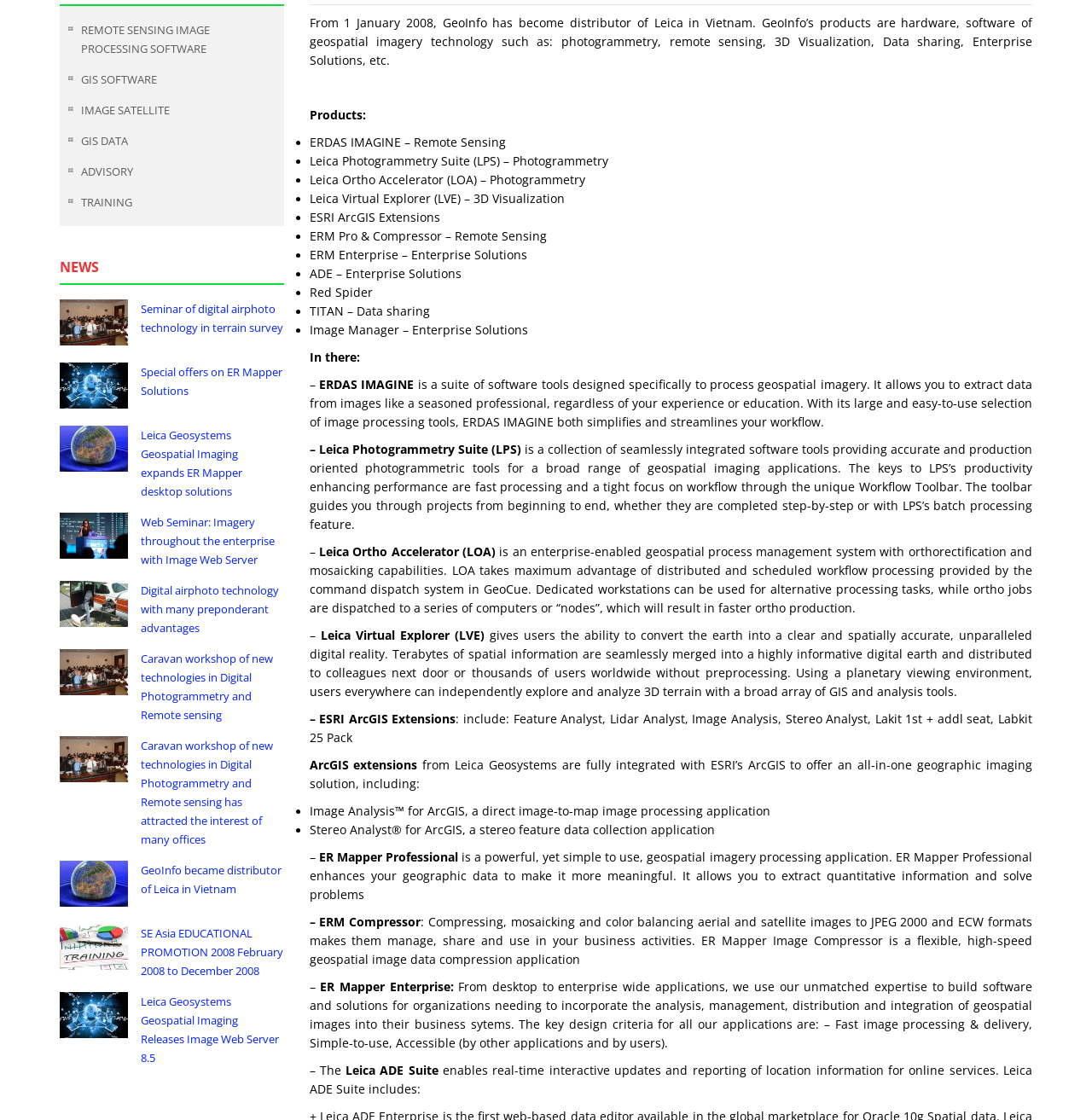Mark the bounding box of the element that matches the following description: "GIS software".

[0.062, 0.057, 0.252, 0.084]